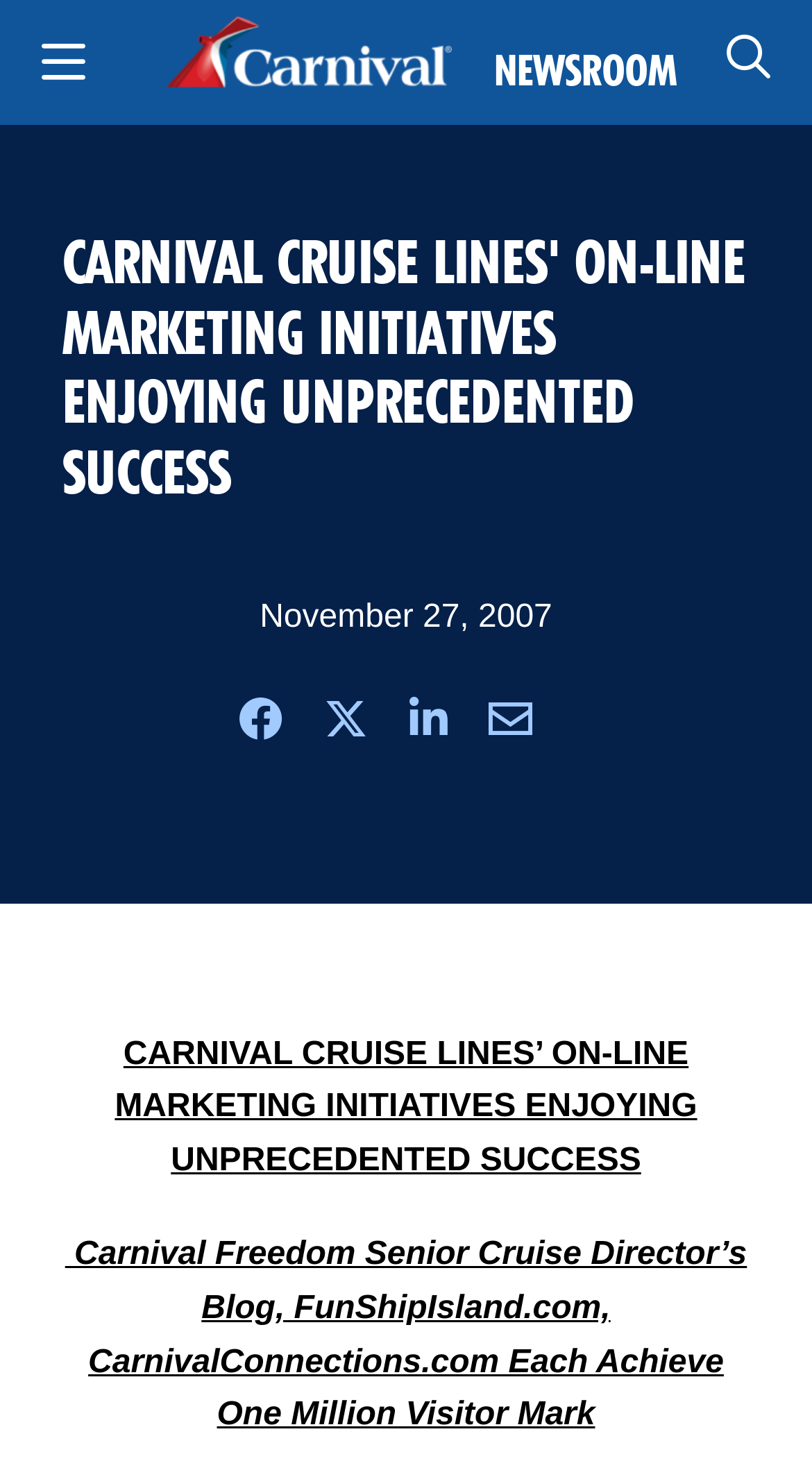Identify the bounding box coordinates of the section to be clicked to complete the task described by the following instruction: "Go to the NEWSROOM". The coordinates should be four float numbers between 0 and 1, formatted as [left, top, right, bottom].

[0.609, 0.014, 0.834, 0.082]